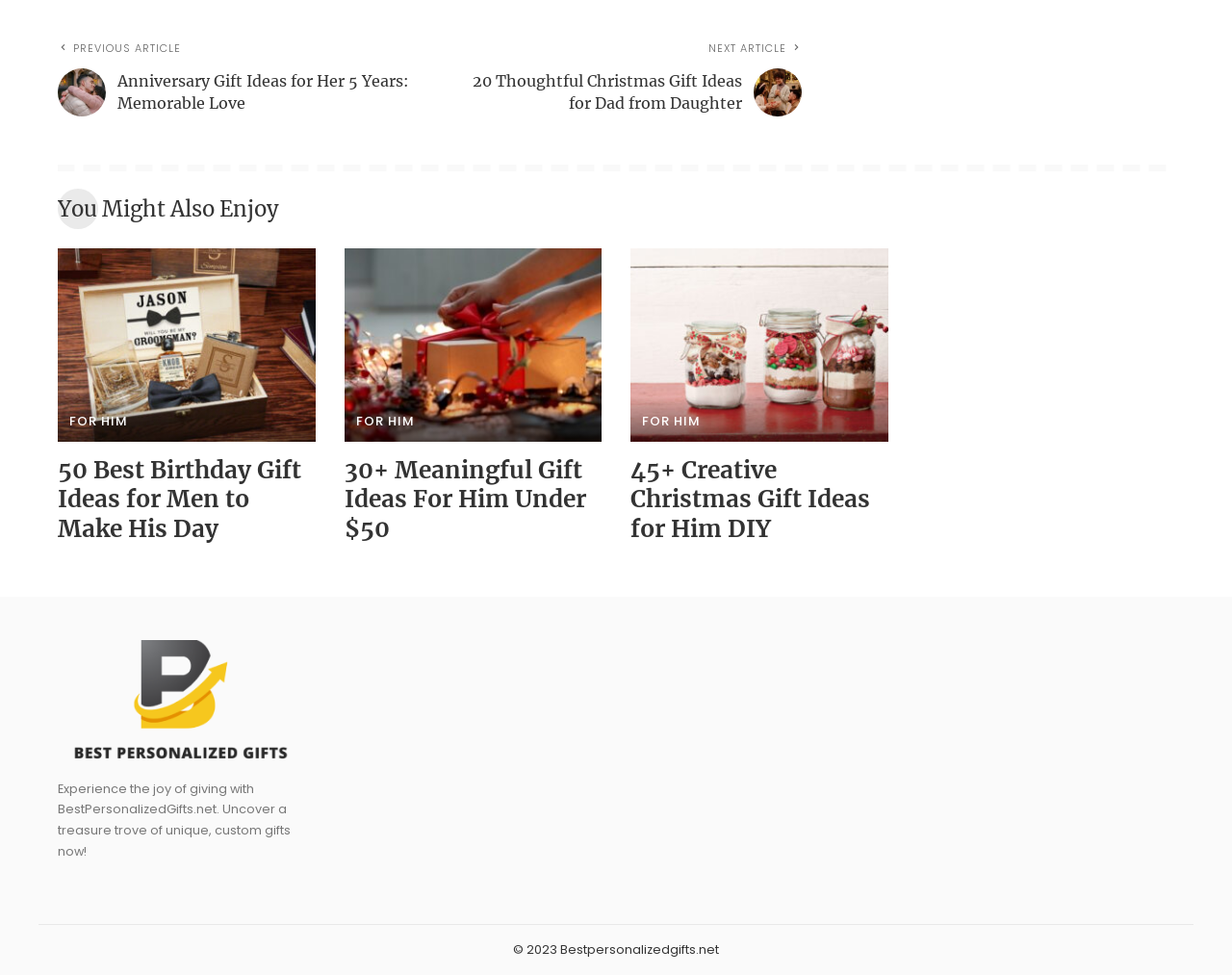Using a single word or phrase, answer the following question: 
What is the category of the gift ideas on this page?

For Him